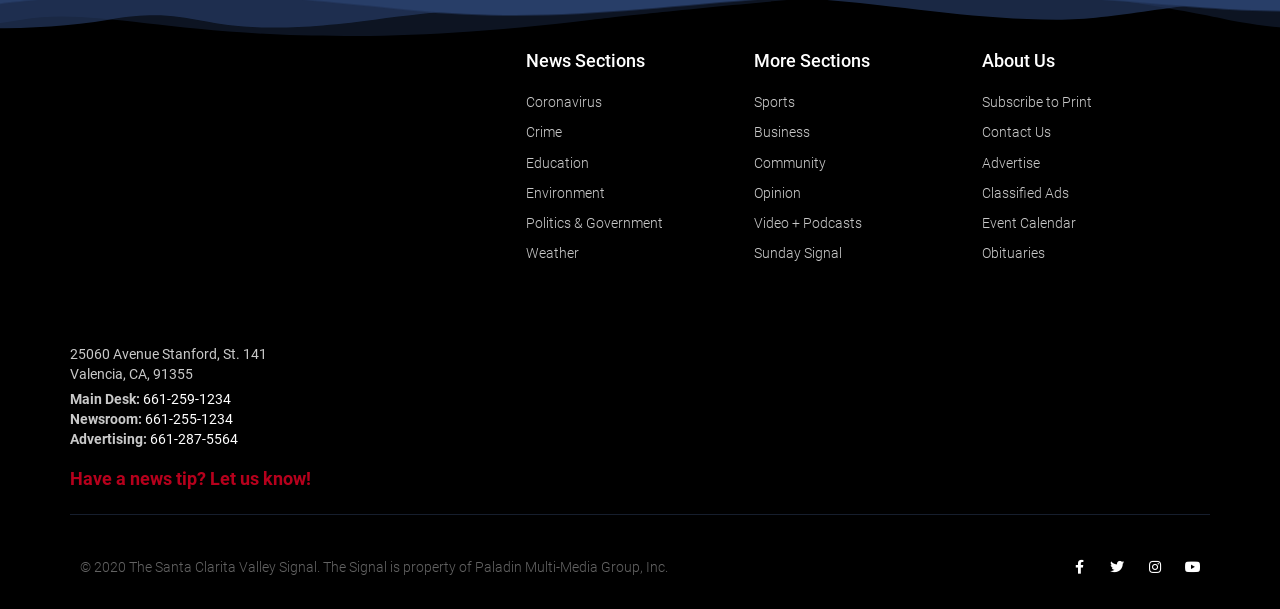What is the address of the main desk?
Please provide a comprehensive answer based on the visual information in the image.

I found the address of the main desk by looking at the static text elements at the top of the webpage. The first static text element says '25060 Avenue Stanford, St. 141', which is likely the address of the main desk.